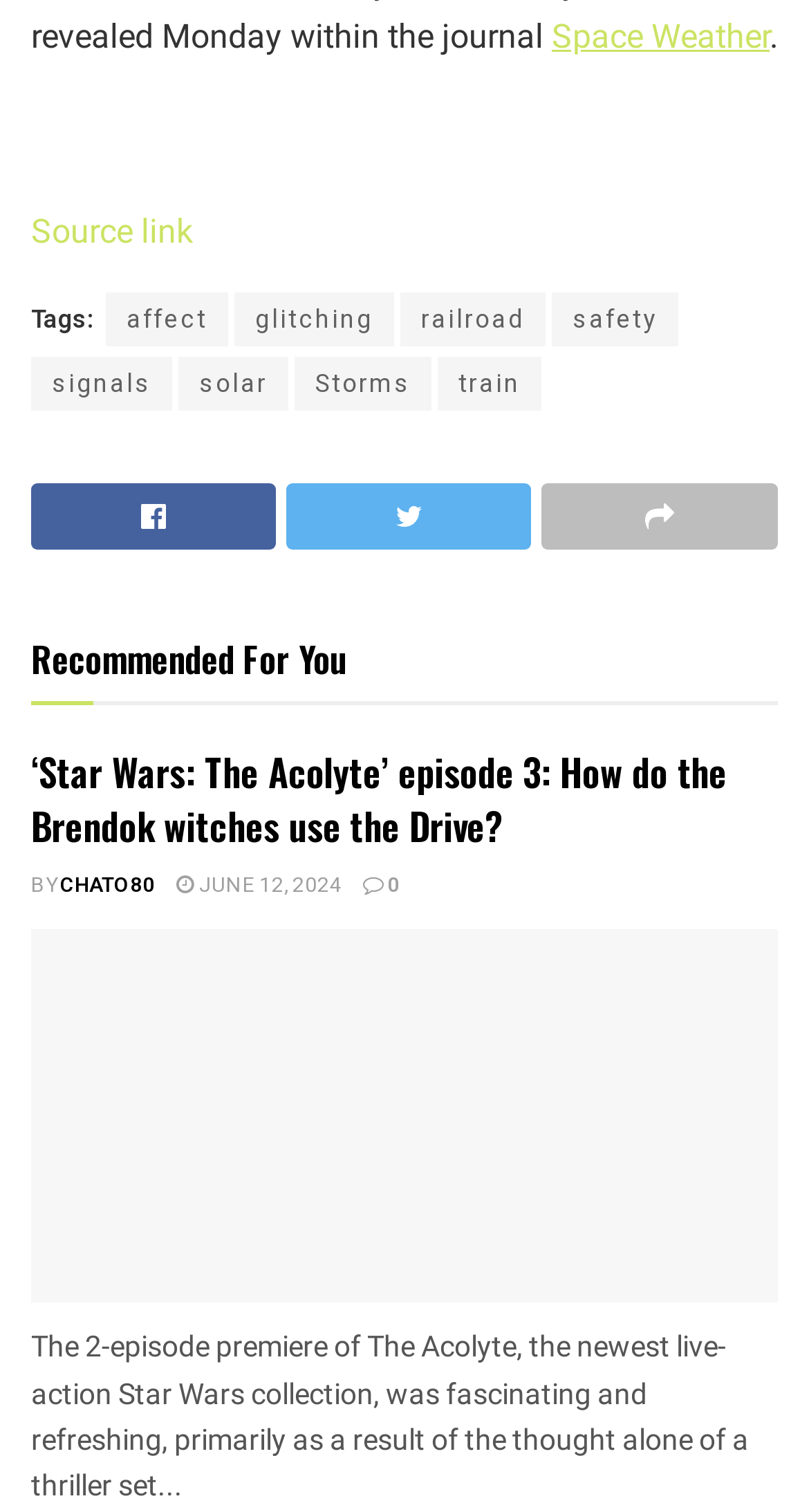Who is the author of the first recommended article?
Using the screenshot, give a one-word or short phrase answer.

CHATO80